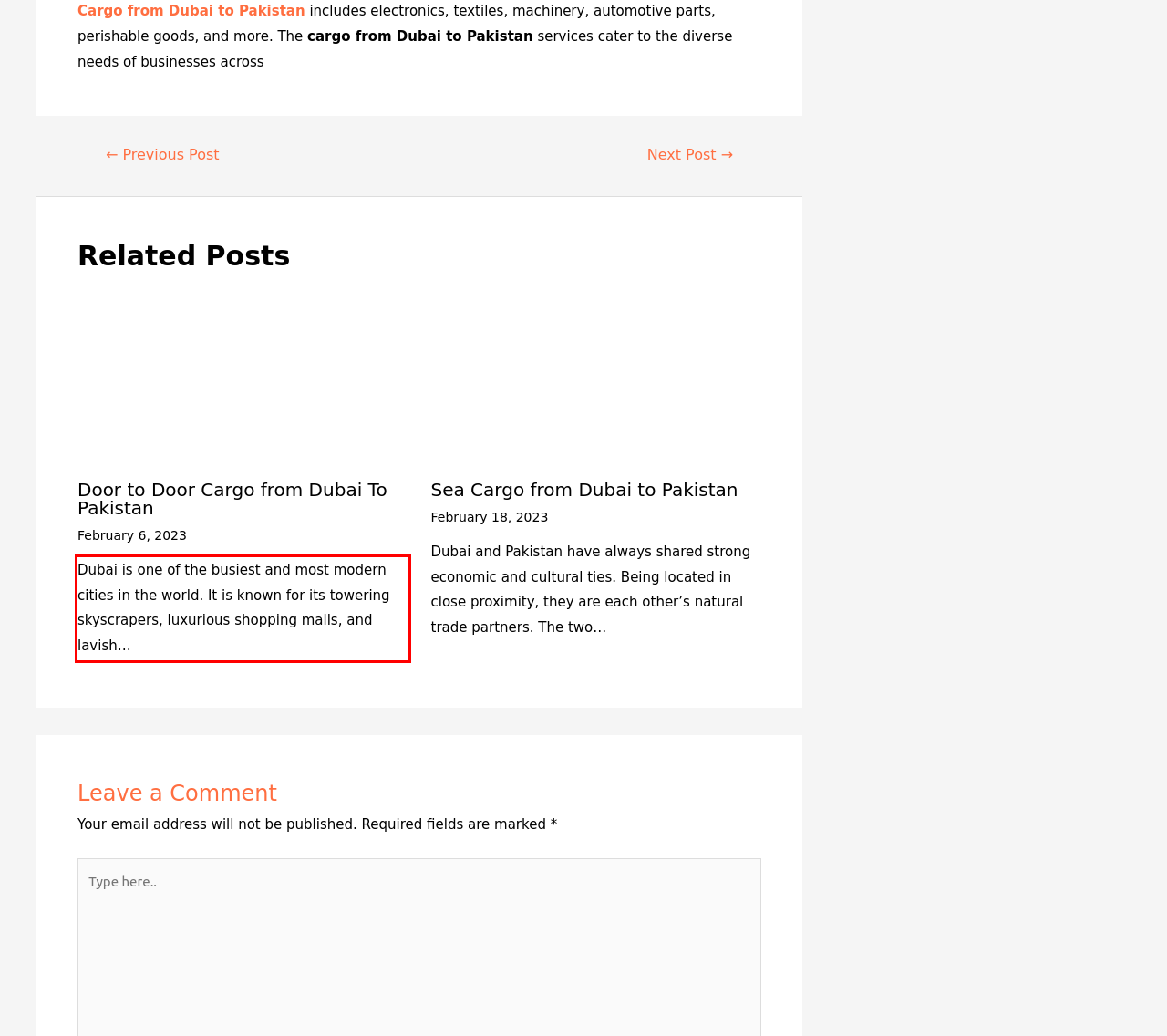With the provided screenshot of a webpage, locate the red bounding box and perform OCR to extract the text content inside it.

Dubai is one of the busiest and most modern cities in the world. It is known for its towering skyscrapers, luxurious shopping malls, and lavish…